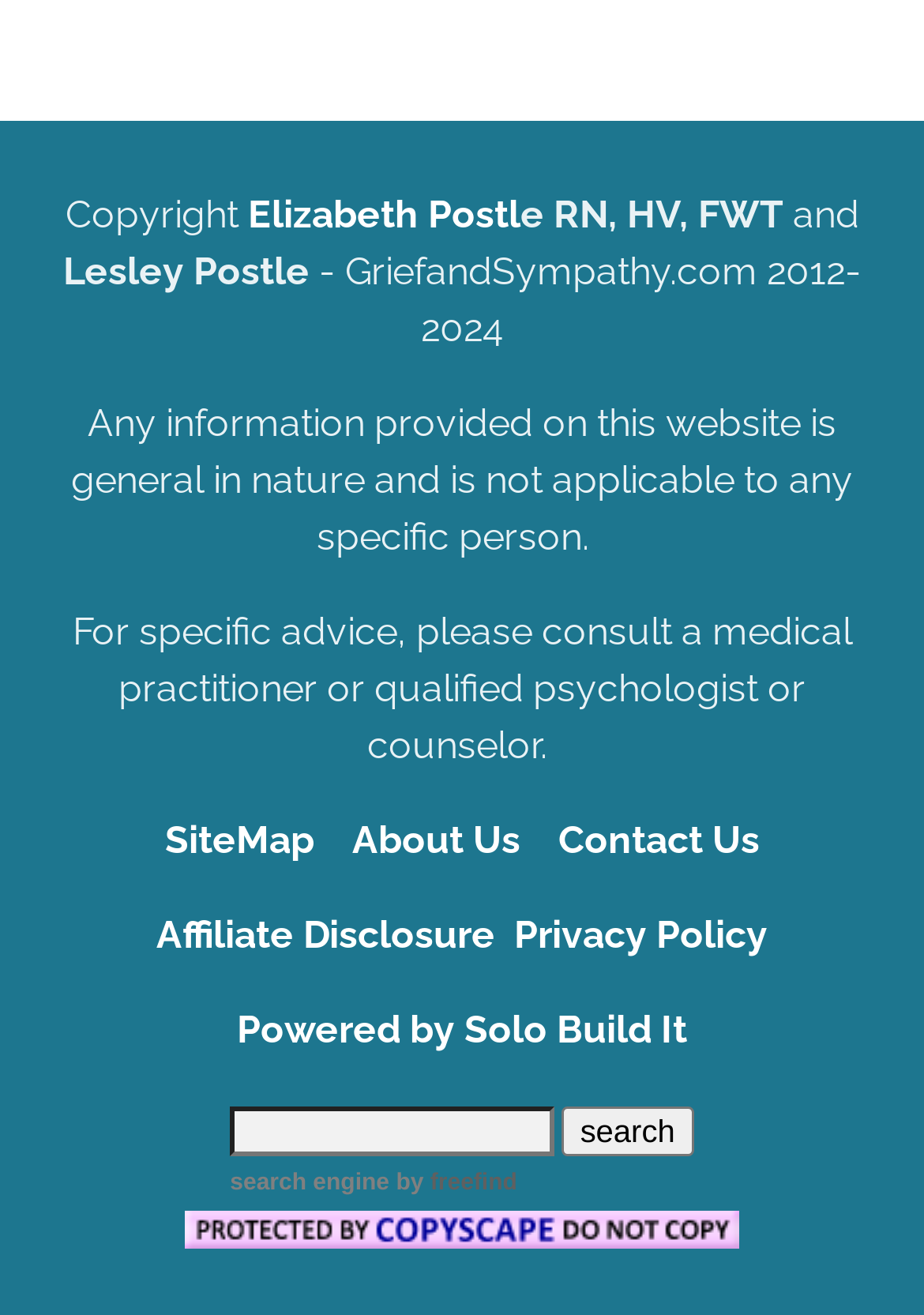Locate the bounding box coordinates of the segment that needs to be clicked to meet this instruction: "go to Affiliate Disclosure".

[0.169, 0.694, 0.536, 0.729]